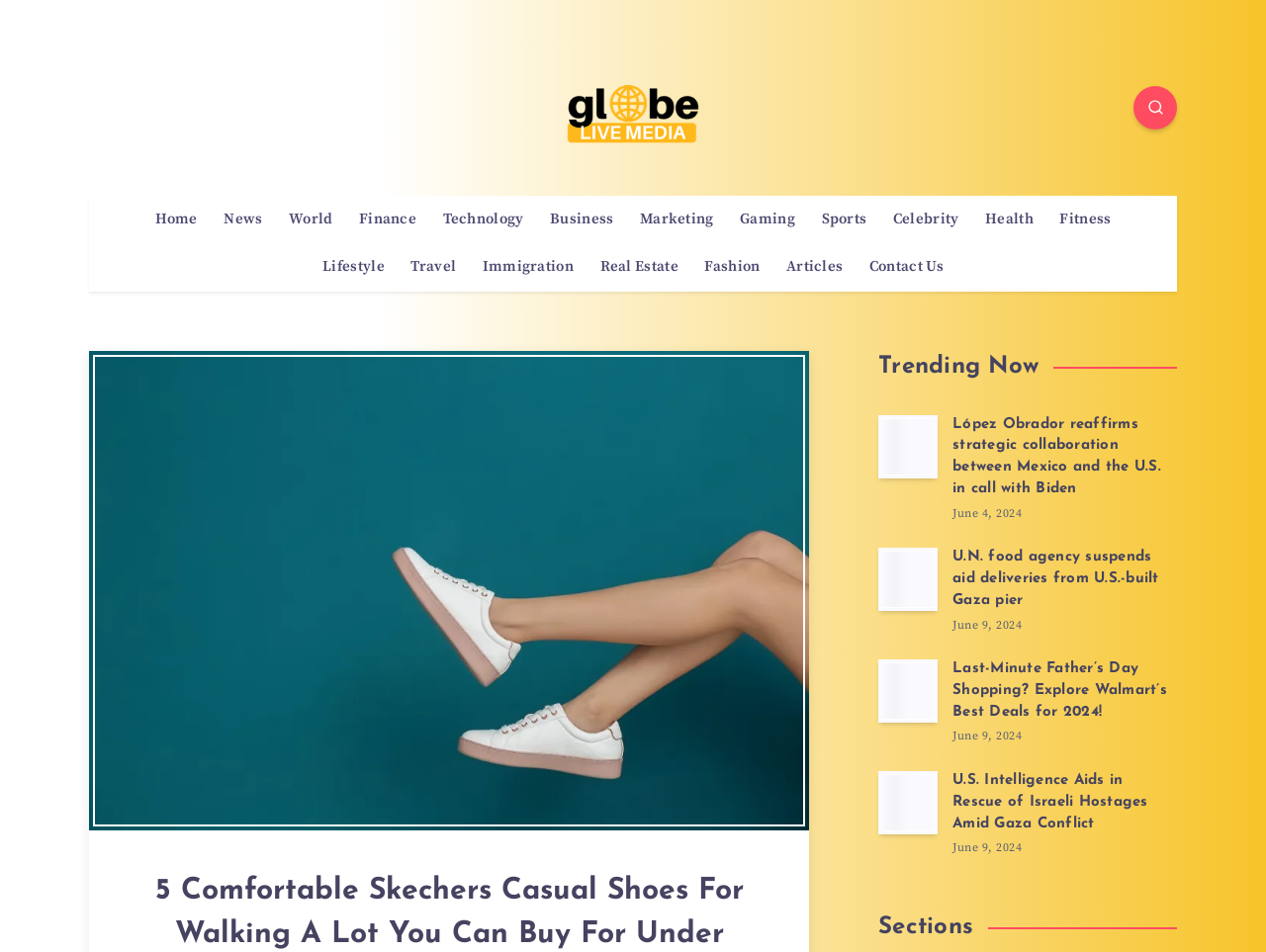Bounding box coordinates are specified in the format (top-left x, top-left y, bottom-right x, bottom-right y). All values are floating point numbers bounded between 0 and 1. Please provide the bounding box coordinate of the region this sentence describes: Real Estate

[0.474, 0.271, 0.536, 0.291]